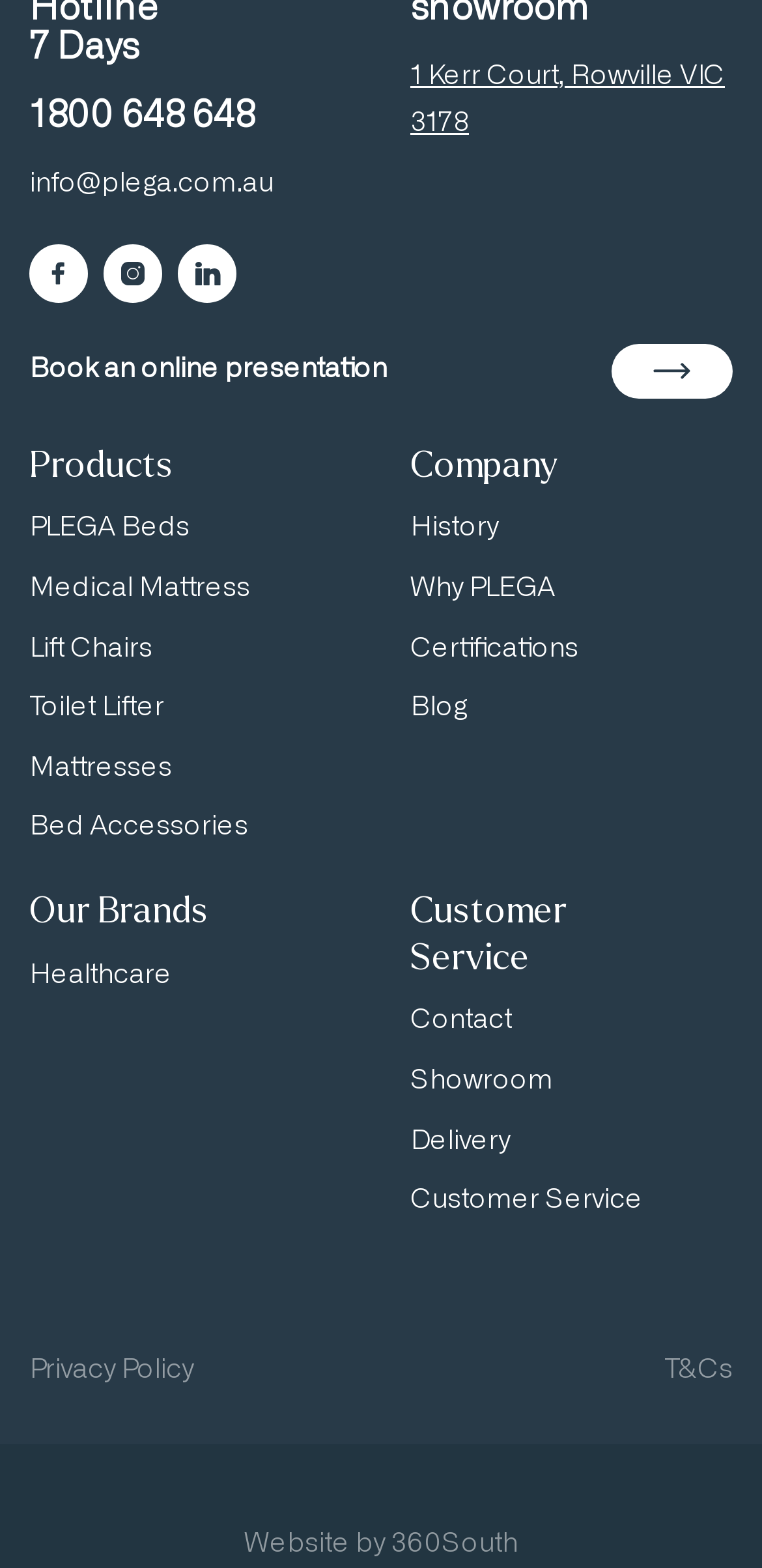Indicate the bounding box coordinates of the element that needs to be clicked to satisfy the following instruction: "View the 'Company' information". The coordinates should be four float numbers between 0 and 1, i.e., [left, top, right, bottom].

[0.538, 0.284, 0.733, 0.309]